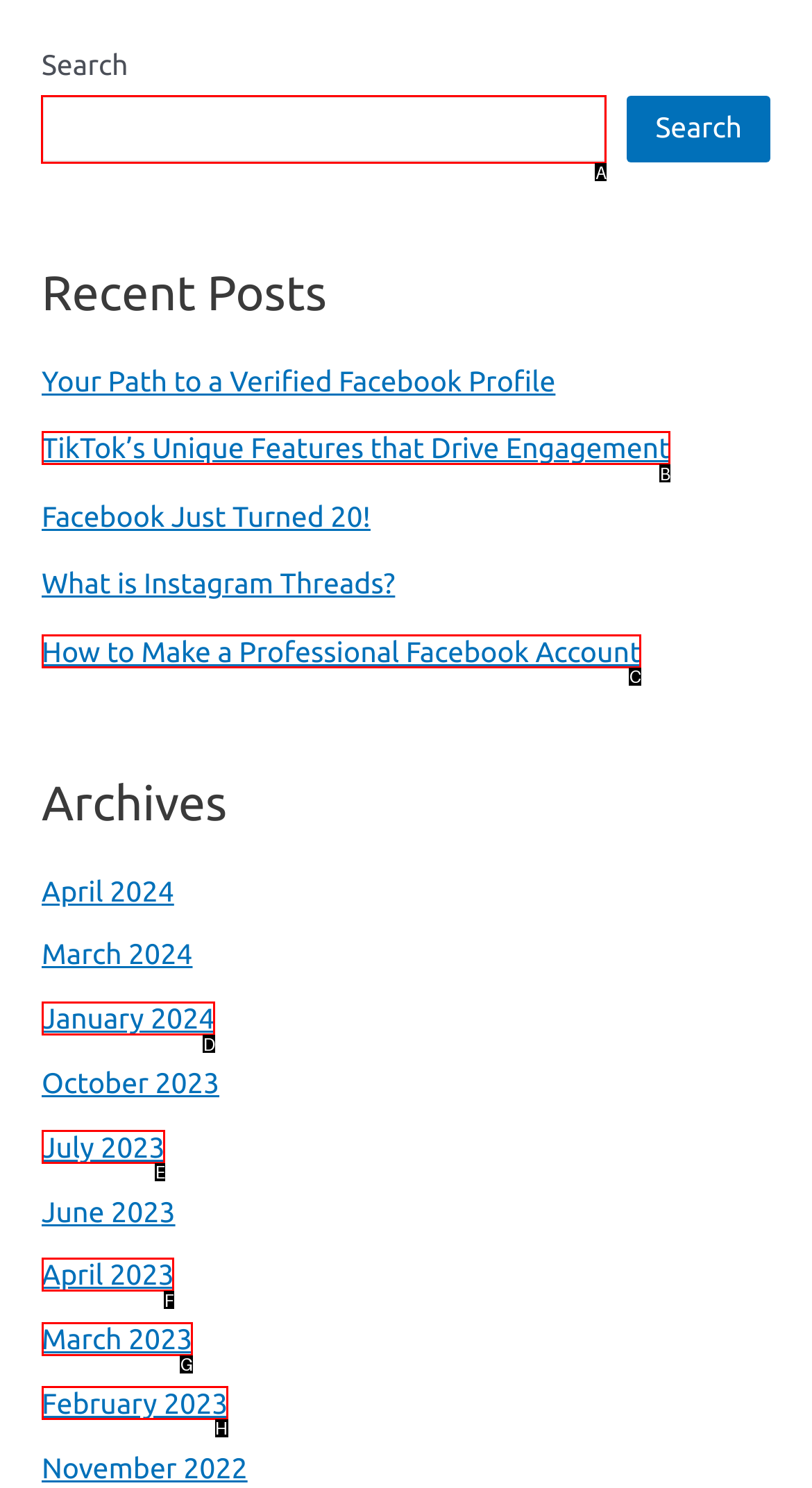Indicate which HTML element you need to click to complete the task: search for something. Provide the letter of the selected option directly.

A